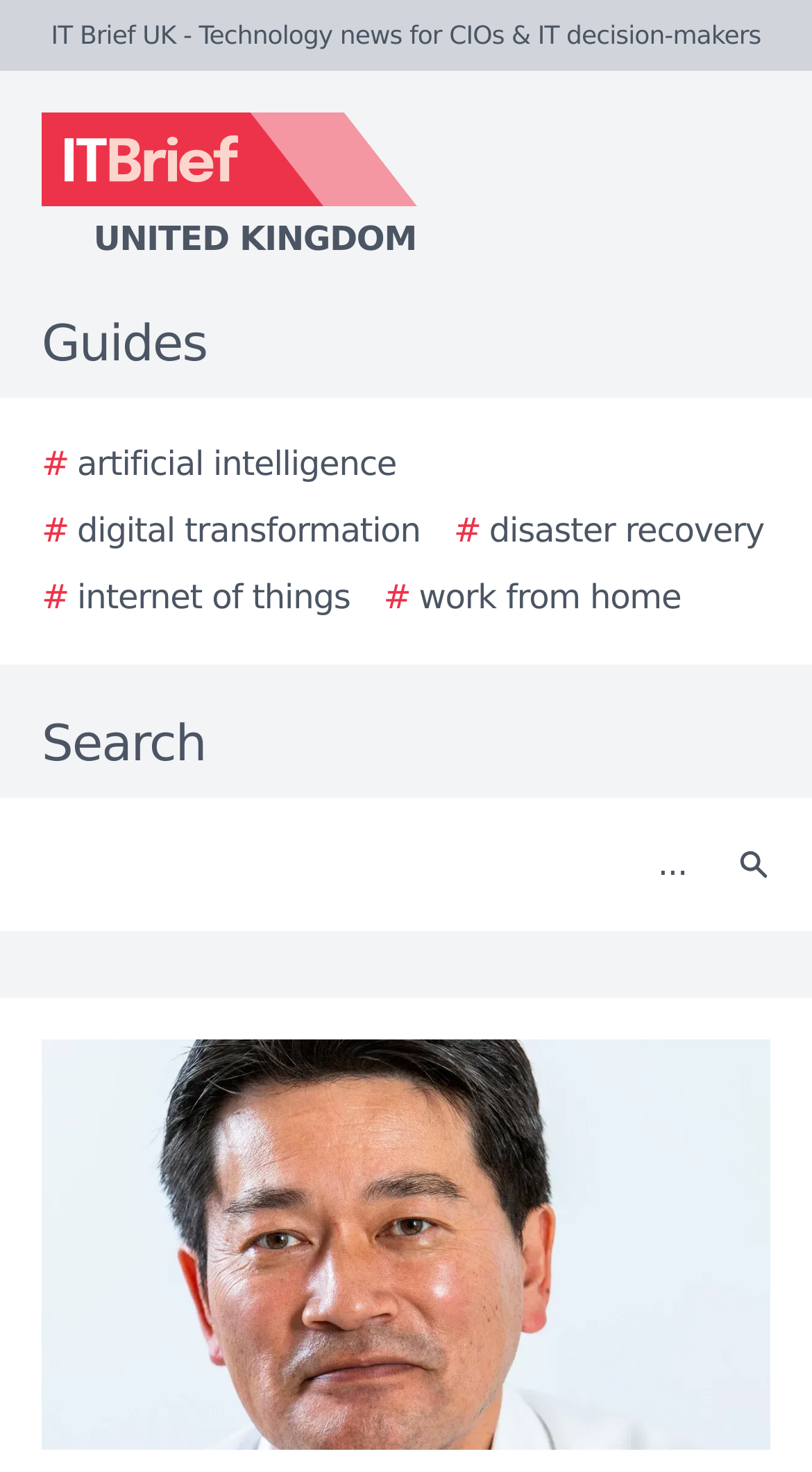Please find the bounding box coordinates of the element that needs to be clicked to perform the following instruction: "Click the search button". The bounding box coordinates should be four float numbers between 0 and 1, represented as [left, top, right, bottom].

None